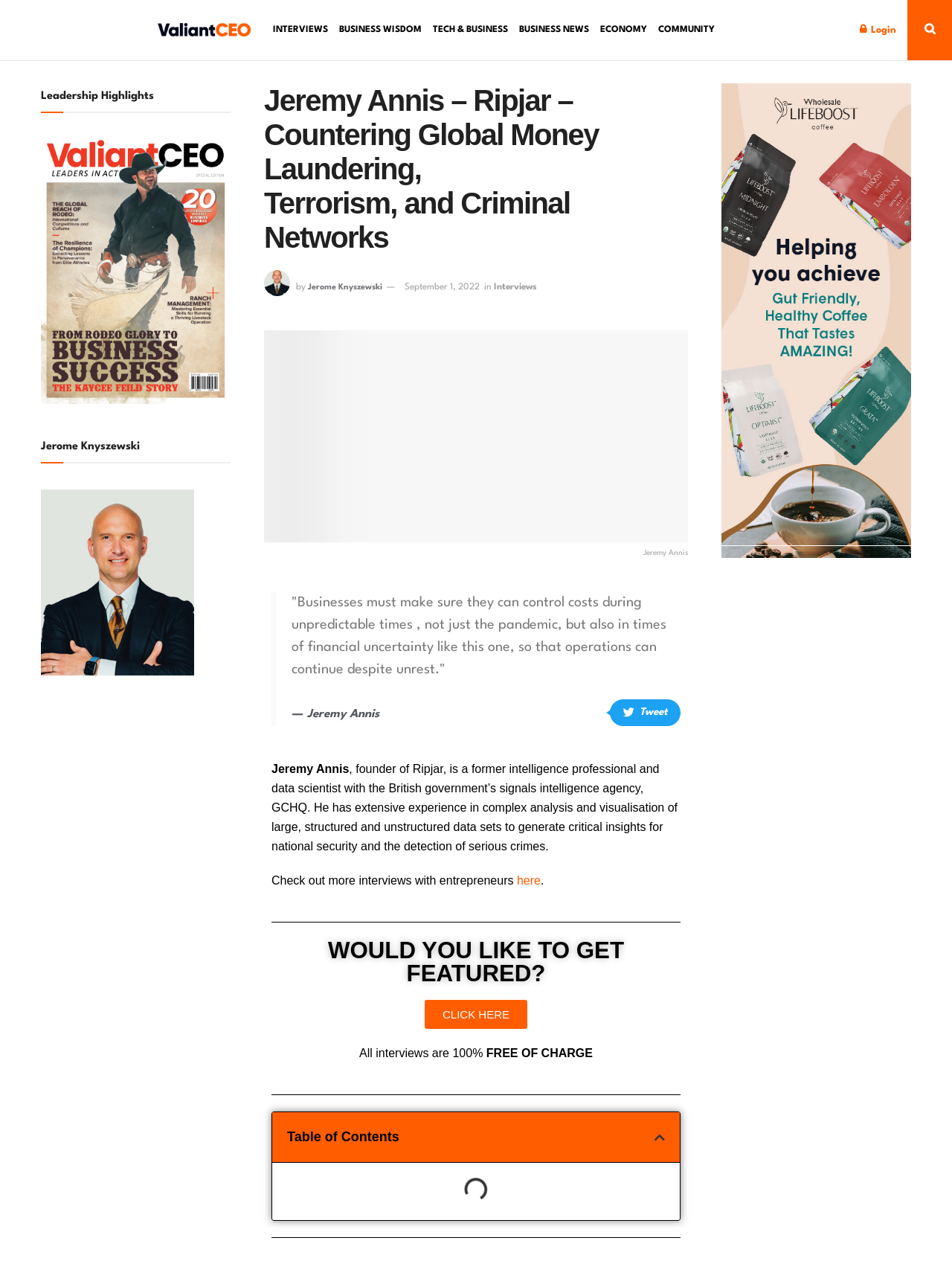Who is the interviewer?
Answer the question with detailed information derived from the image.

The webpage mentions 'by Jerome Knyszewski' next to the date 'September 1, 2022', indicating that Jerome Knyszewski is the interviewer.